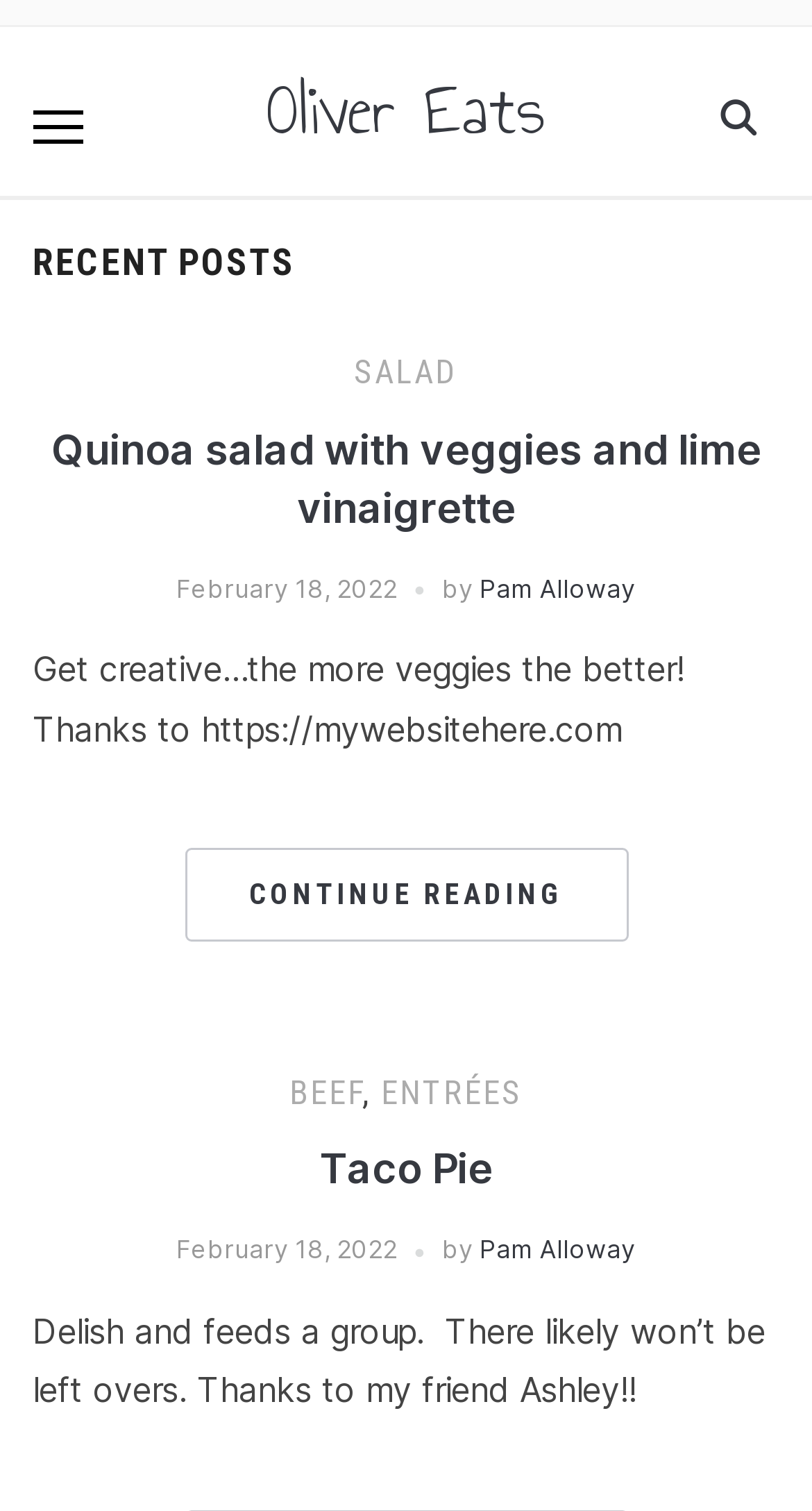Provide an in-depth caption for the elements present on the webpage.

This webpage is dedicated to sharing recipes, with a focus on family favorites. At the top, there is a header section with a link to "Oliver Eats" on the left and a search button on the right. Next to the search button, there is a menu button with a popup.

Below the header, there is a section titled "RECENT POSTS" that takes up most of the page. This section contains two articles, each featuring a recipe. The first article is about a quinoa salad with veggies and lime vinaigrette. It includes a link to the recipe, a heading with the recipe title, and a brief description. There is also a timestamp showing the date "February 18, 2022", and a link to the author, "Pam Alloway". Additionally, there is a call-to-action link to "CONTINUE READING" and a list of tags, including "SALAD", "BEEF", and "ENTRÉES".

The second article is about a taco pie recipe. It has a similar structure to the first article, with a link to the recipe, a heading with the recipe title, and a brief description. There is also a timestamp showing the date "February 18, 2022", and a link to the author, "Pam Alloway". The description of the taco pie recipe mentions that it is delicious and can feed a group.

Overall, the webpage is organized into clear sections, with a focus on showcasing recipes and making it easy for users to find and read them.